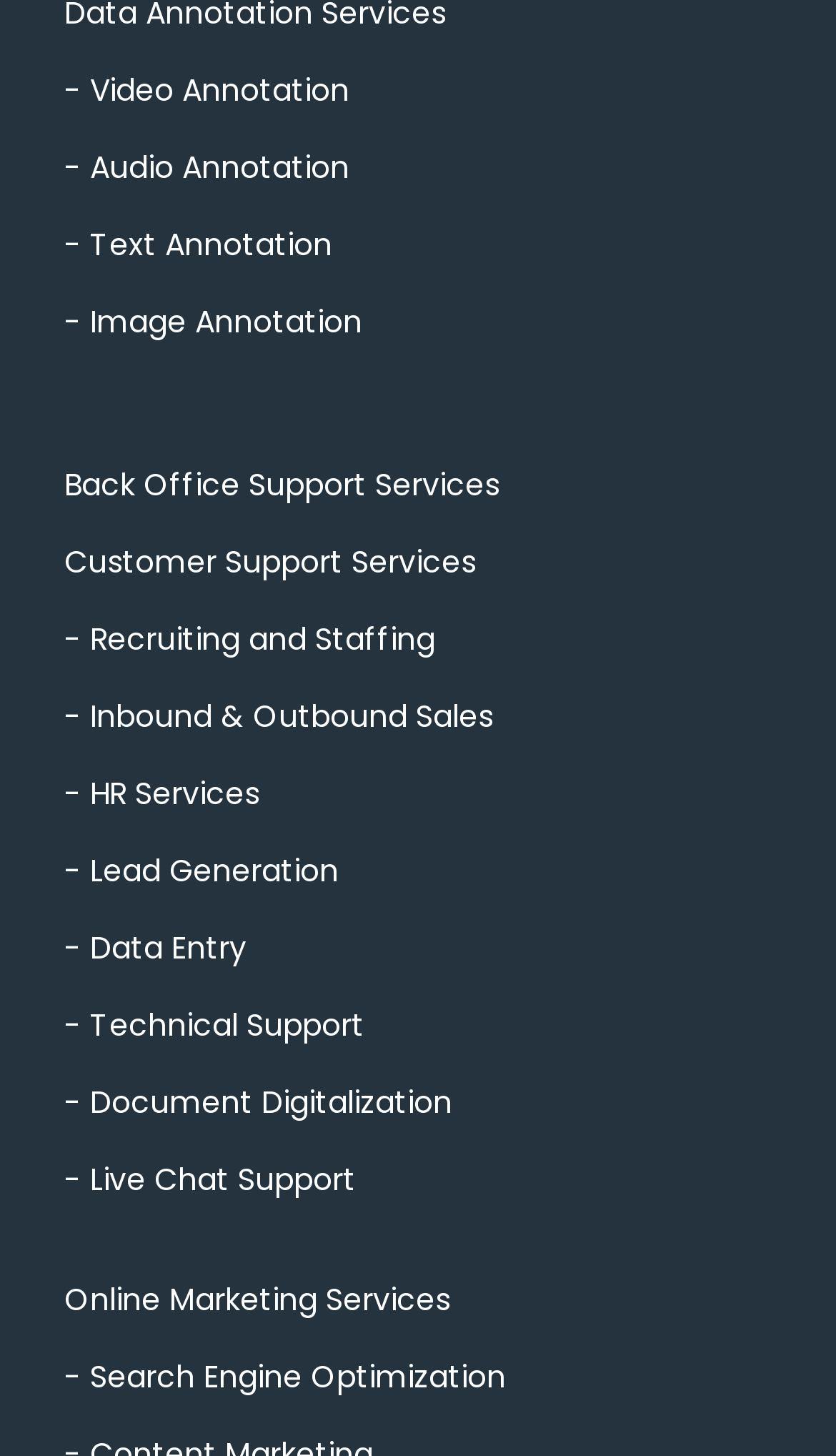What type of services are offered under Back Office Support?
Using the image as a reference, answer with just one word or a short phrase.

Various support services